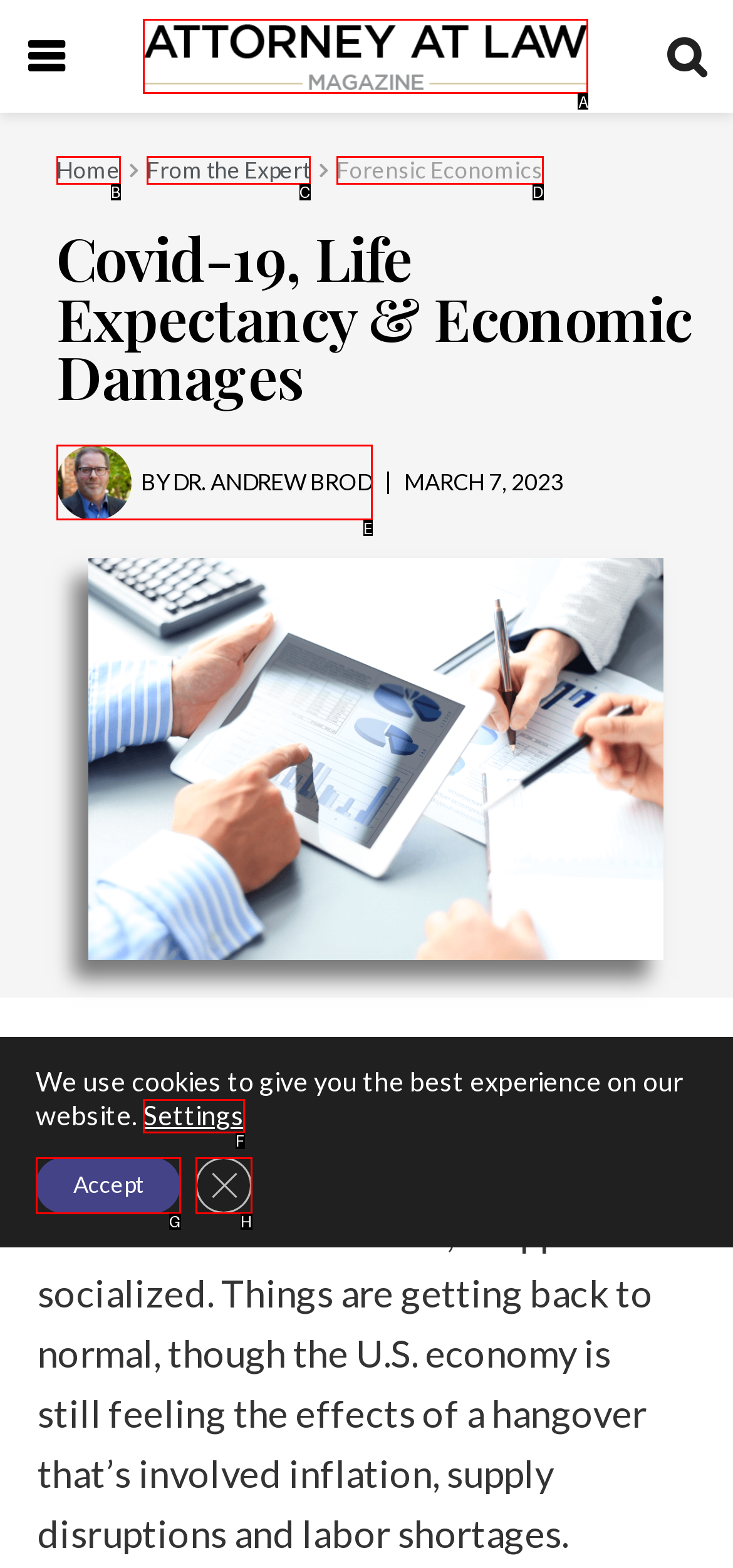Given the description: By Dr. Andrew Brod
Identify the letter of the matching UI element from the options.

E